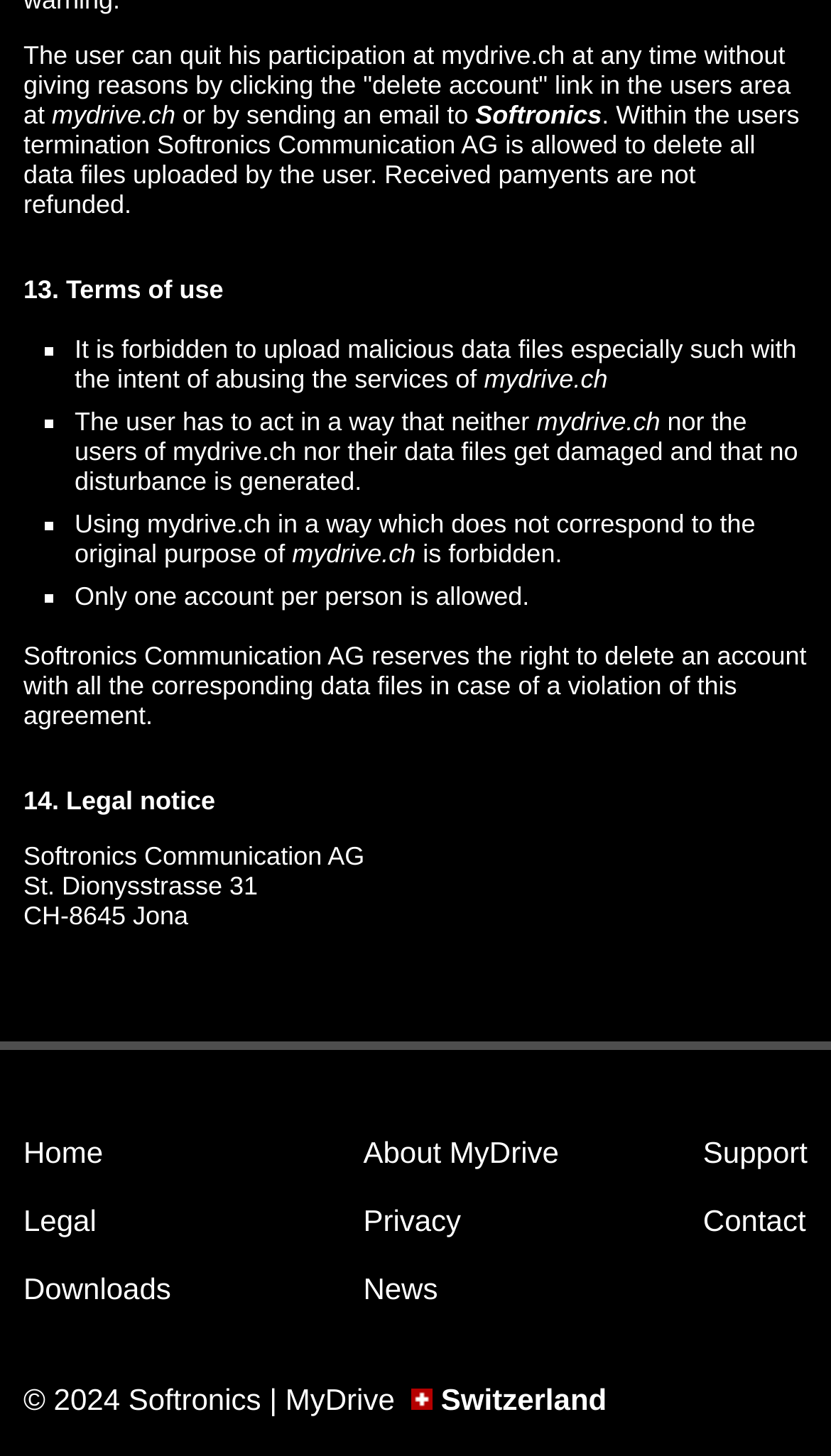Provide a thorough and detailed response to the question by examining the image: 
What happens to data files when an account is terminated?

According to the text, within the user's termination, Softronics Communication AG is allowed to delete all data files uploaded by the user. This means that when an account is terminated, the corresponding data files are deleted.